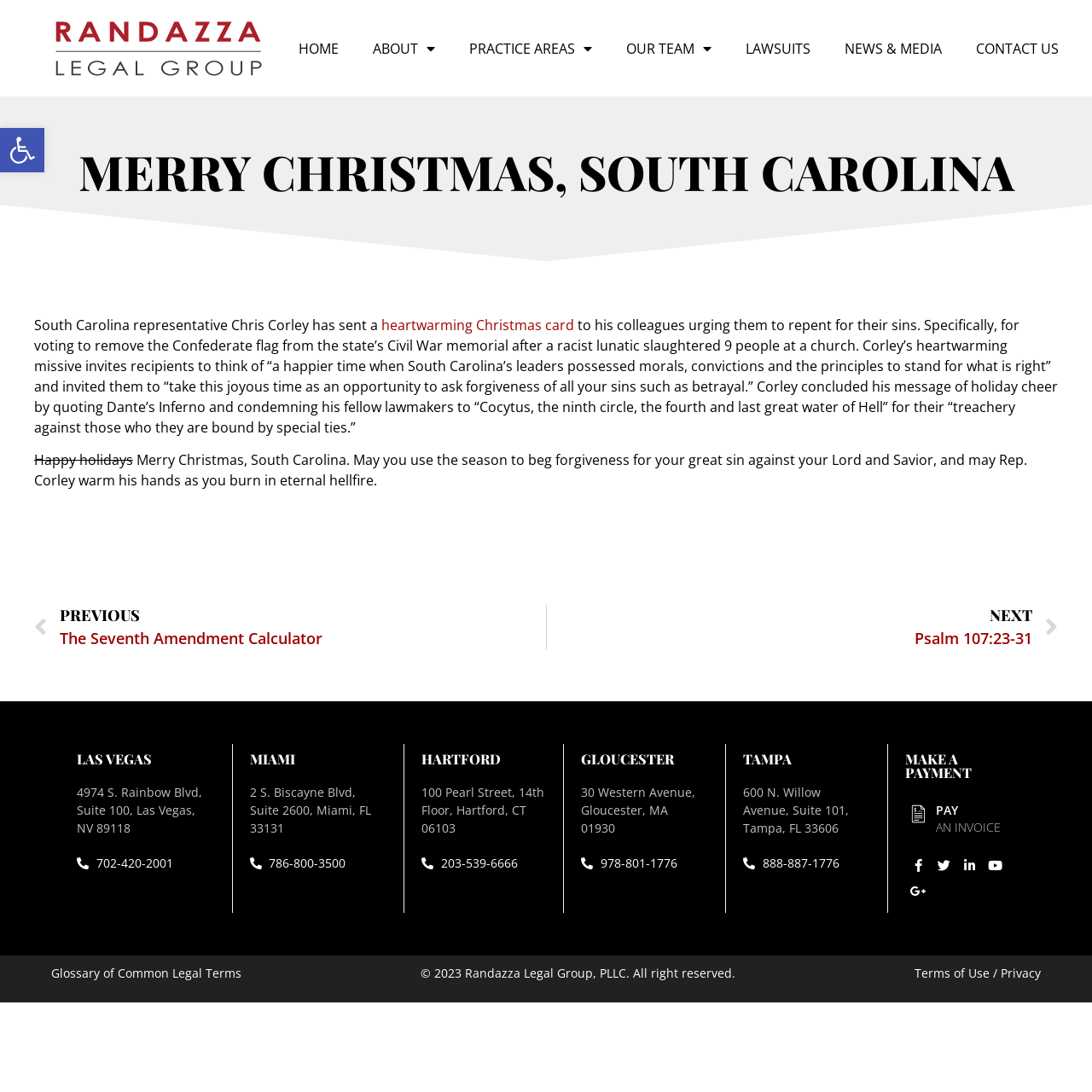Please identify the bounding box coordinates of the element's region that should be clicked to execute the following instruction: "Make a payment". The bounding box coordinates must be four float numbers between 0 and 1, i.e., [left, top, right, bottom].

[0.829, 0.689, 0.938, 0.714]